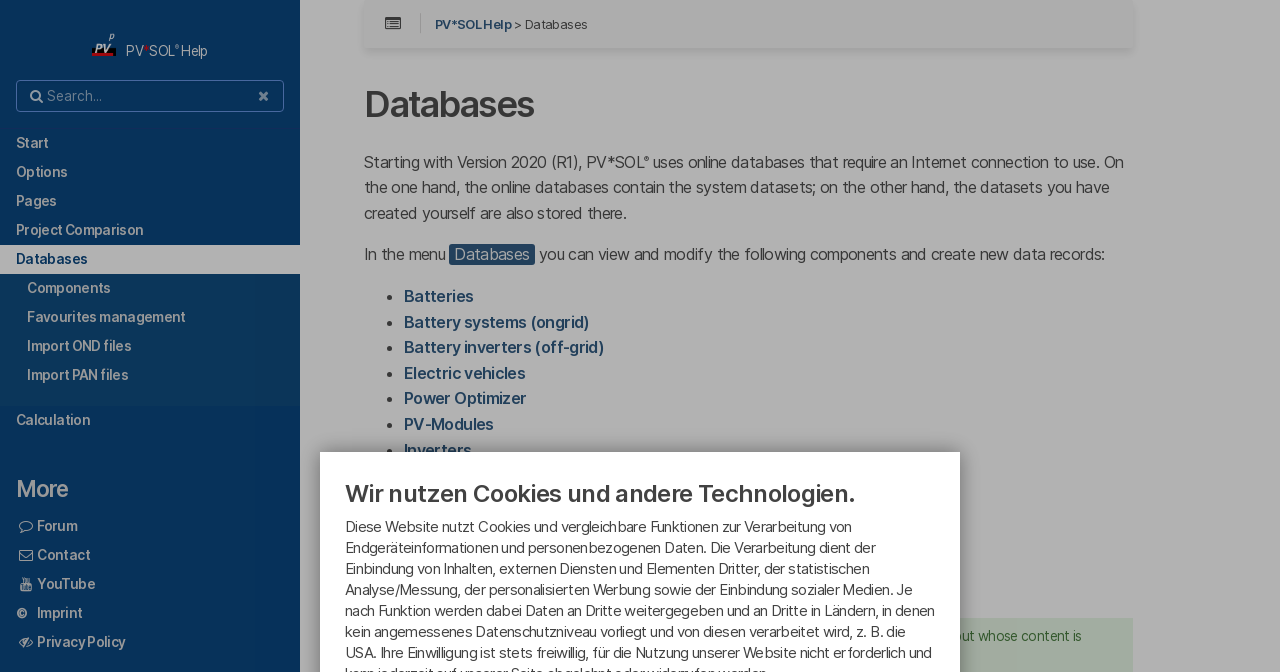What is the name of the software mentioned on the webpage?
Please give a detailed and elaborate answer to the question.

The name of the software is mentioned in the heading 'Databases :: PV*SOL help' and also in the text 'Starting with Version 2020 (R1), PV*SOL'.